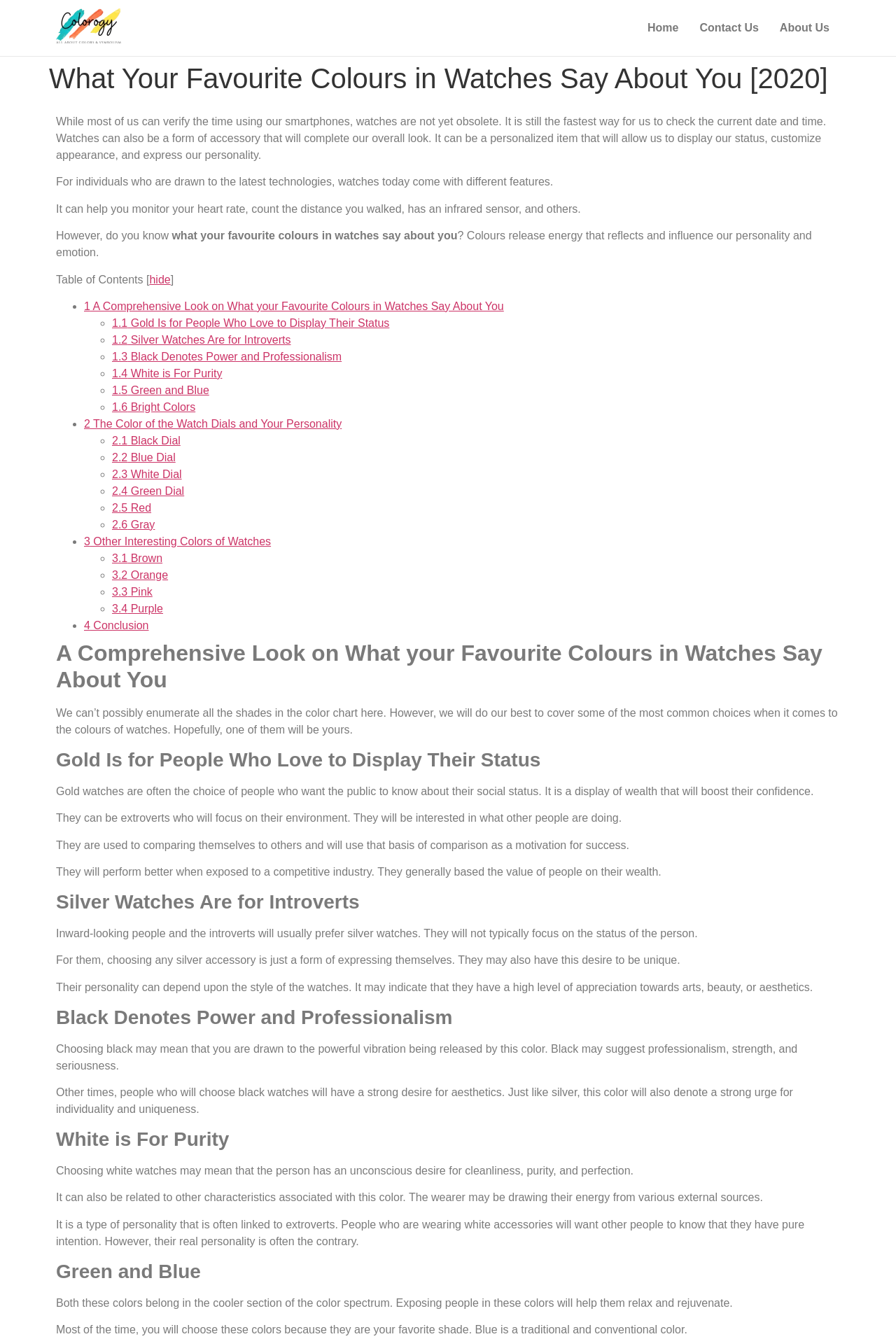Please extract the primary headline from the webpage.

What Your Favourite Colours in Watches Say About You [2020]